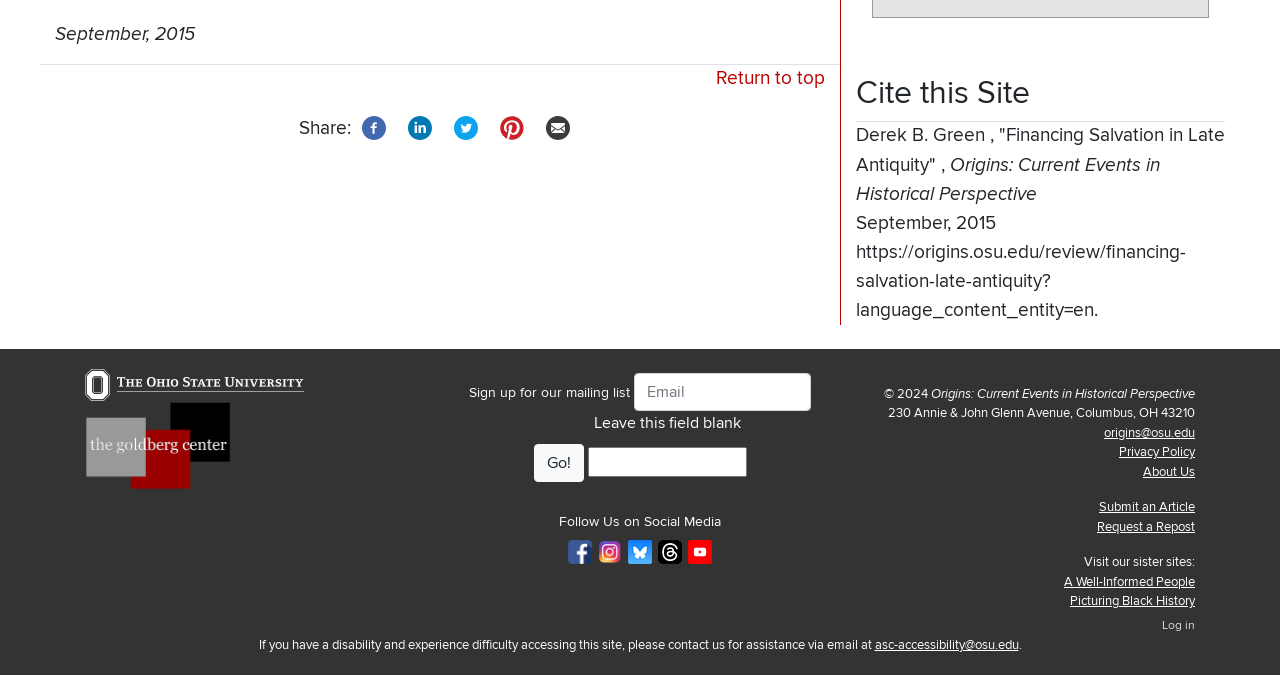Find the bounding box coordinates of the area to click in order to follow the instruction: "View image of girth-hr1".

None